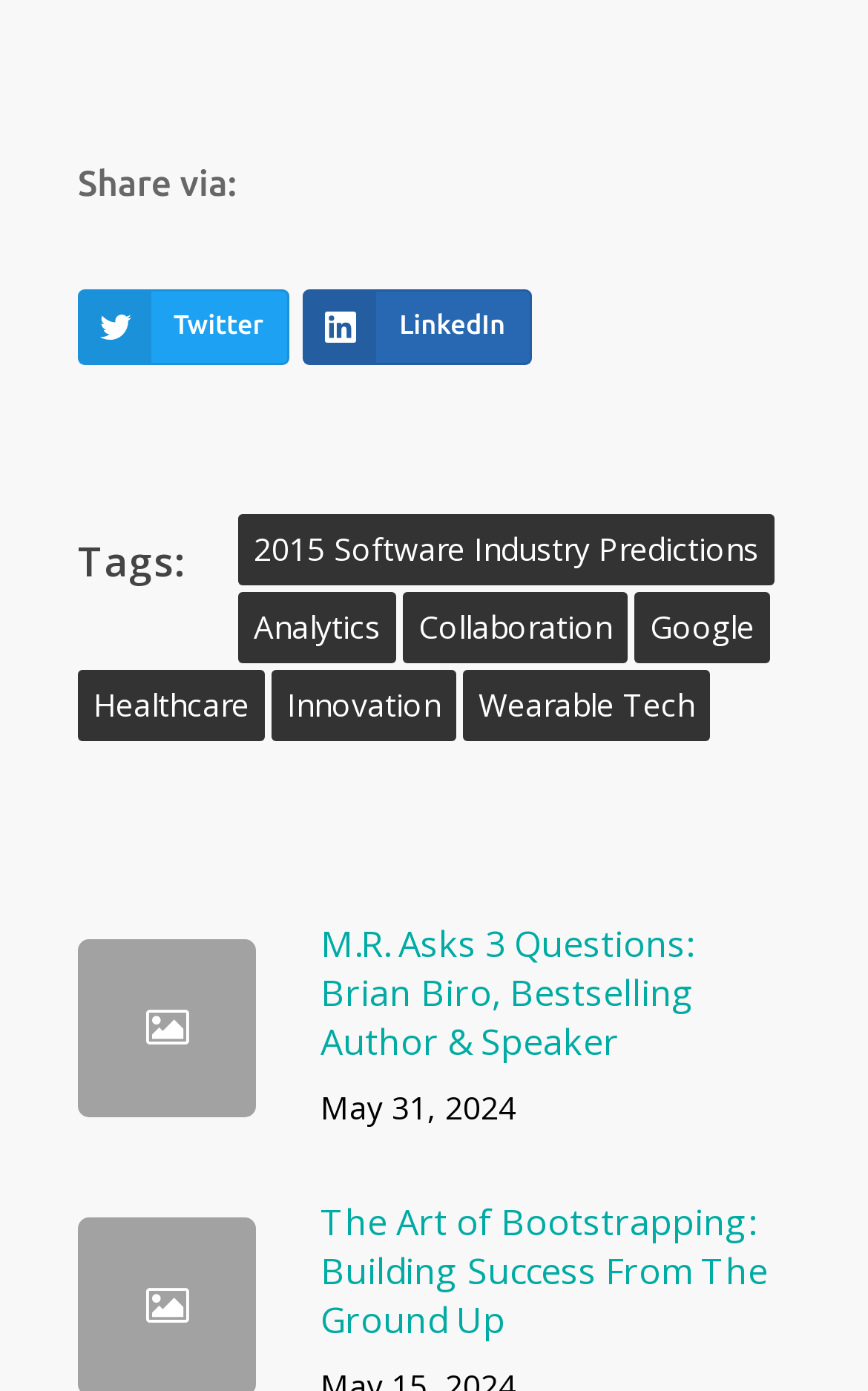Please identify the bounding box coordinates of the clickable area that will fulfill the following instruction: "access August 2022". The coordinates should be in the format of four float numbers between 0 and 1, i.e., [left, top, right, bottom].

None